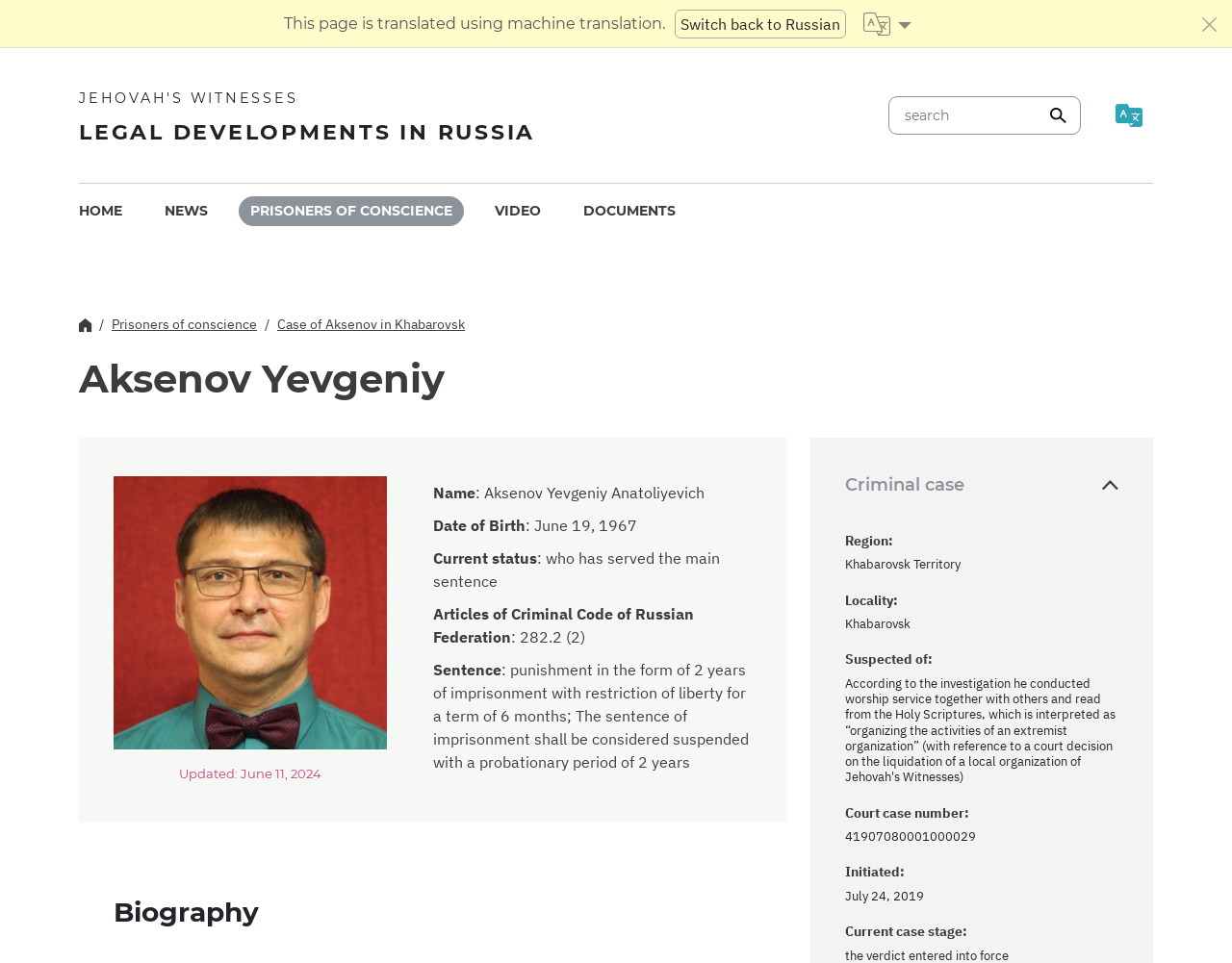Using the given description, provide the bounding box coordinates formatted as (top-left x, top-left y, bottom-right x, bottom-right y), with all values being floating point numbers between 0 and 1. Description: Case of Aksenov in Khabarovsk

[0.225, 0.328, 0.377, 0.346]